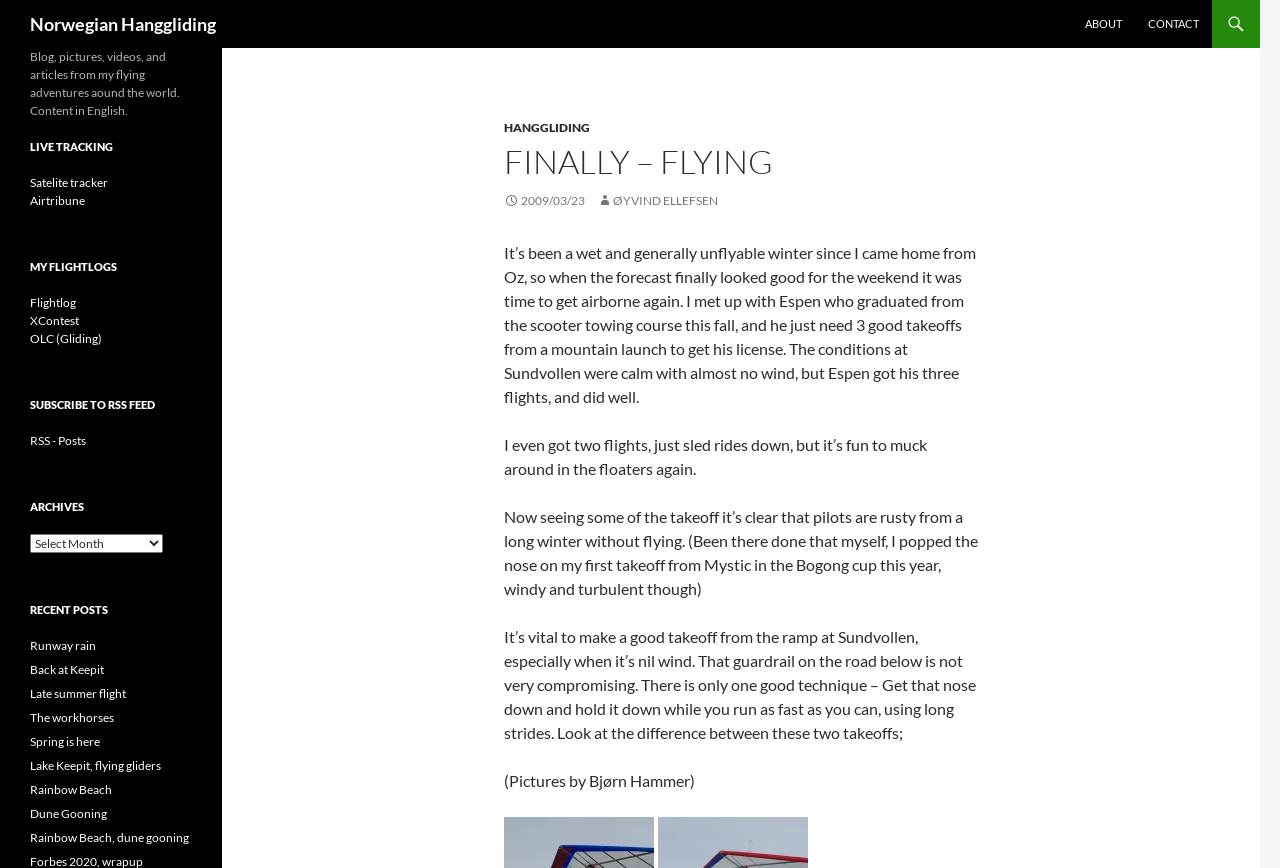What is the location mentioned in the article?
Refer to the screenshot and respond with a concise word or phrase.

Sundvollen